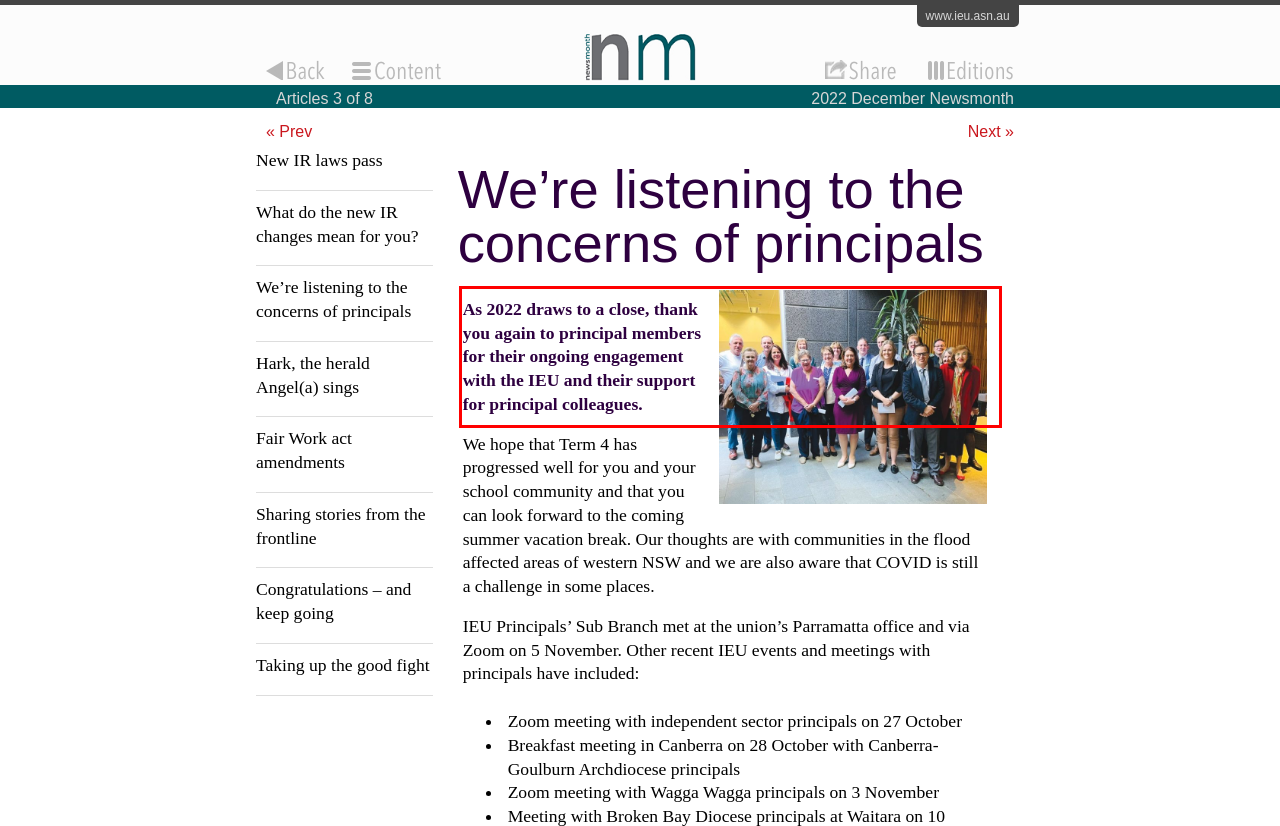Please perform OCR on the text within the red rectangle in the webpage screenshot and return the text content.

As 2022 draws to a close, thank you again to principal members for their ongoing engagement with the IEU and their support for principal colleagues.